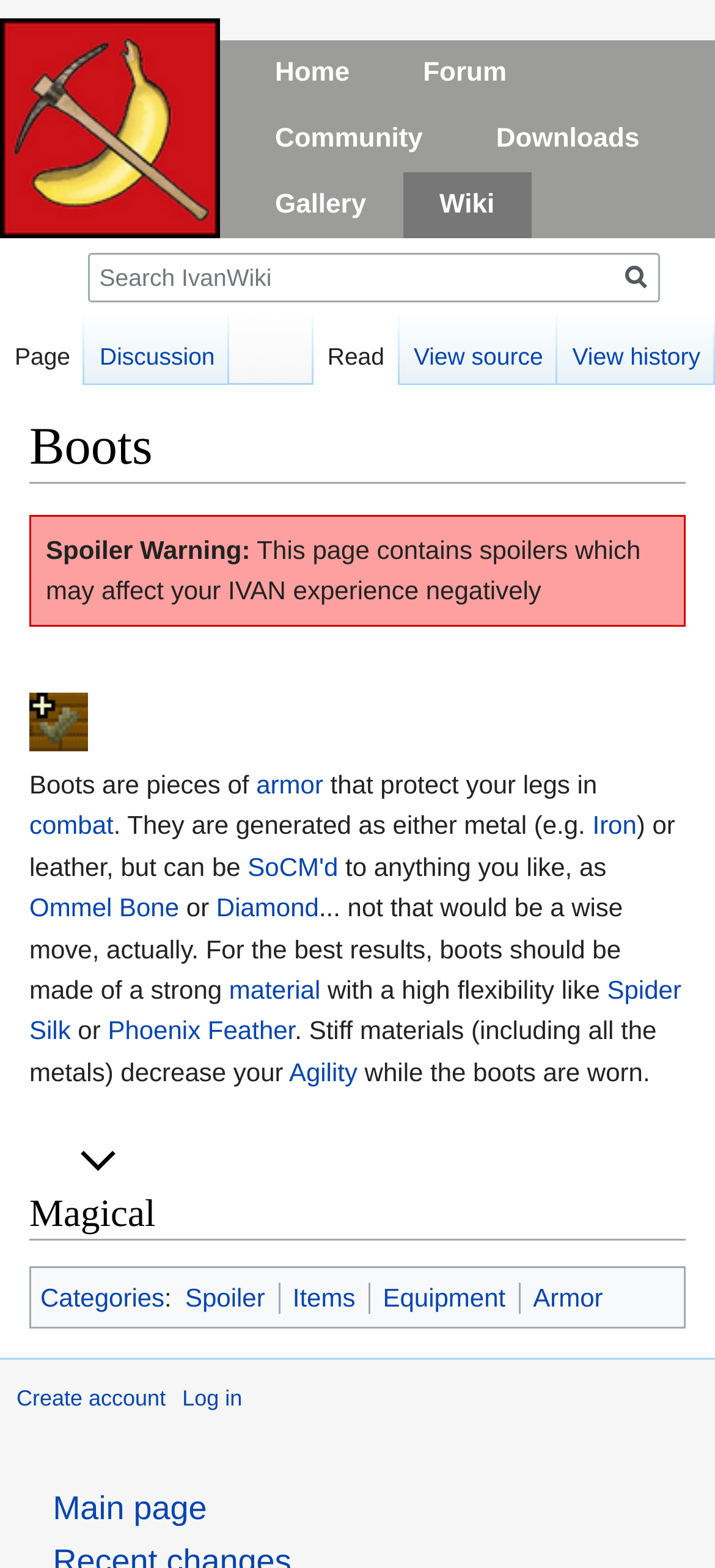Determine the bounding box coordinates of the UI element described by: "alt="Banana and Pickaxe"".

[0.0, 0.072, 0.308, 0.091]